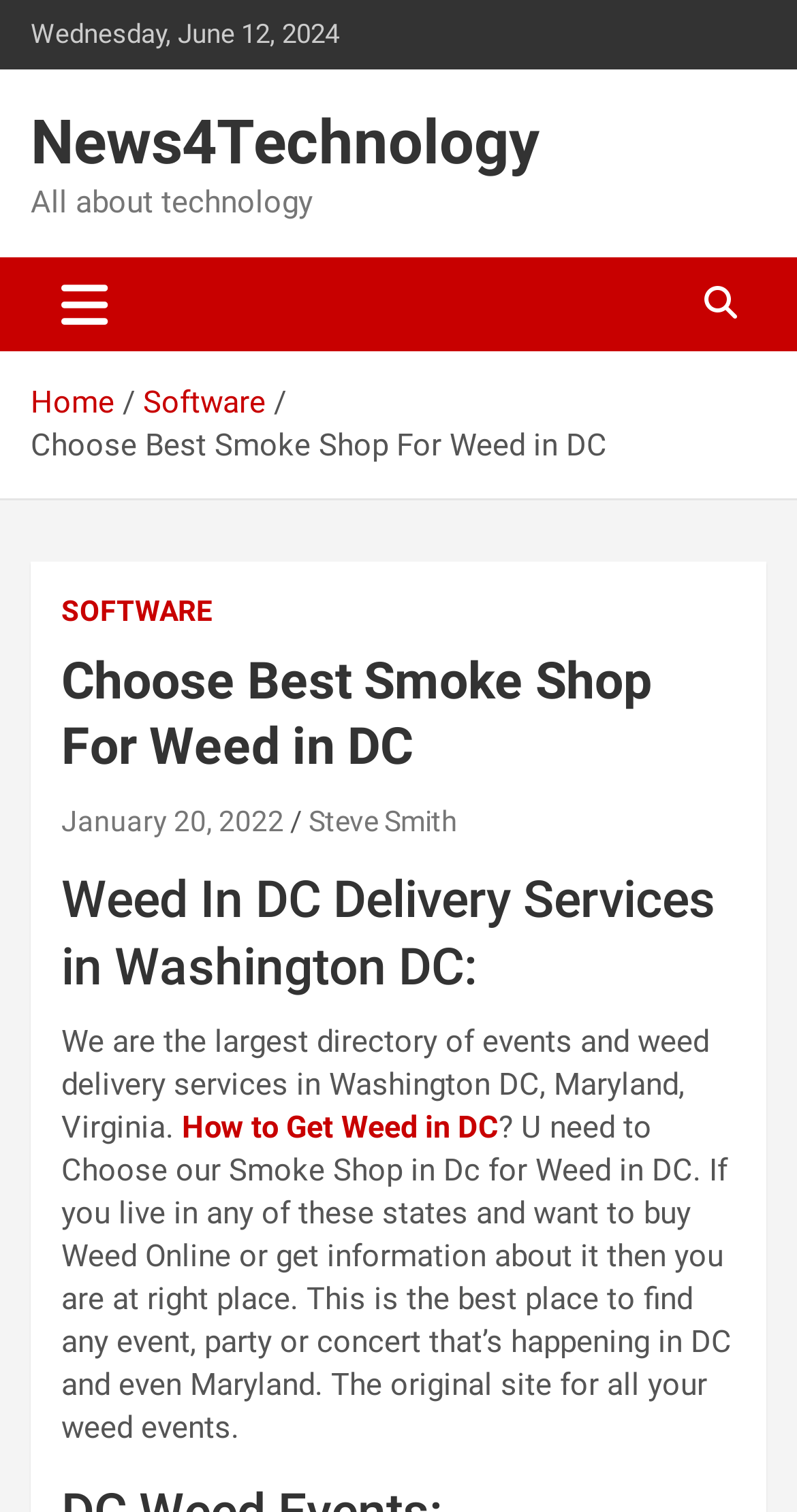Use a single word or phrase to answer the question: What is the date of the article?

January 20, 2022